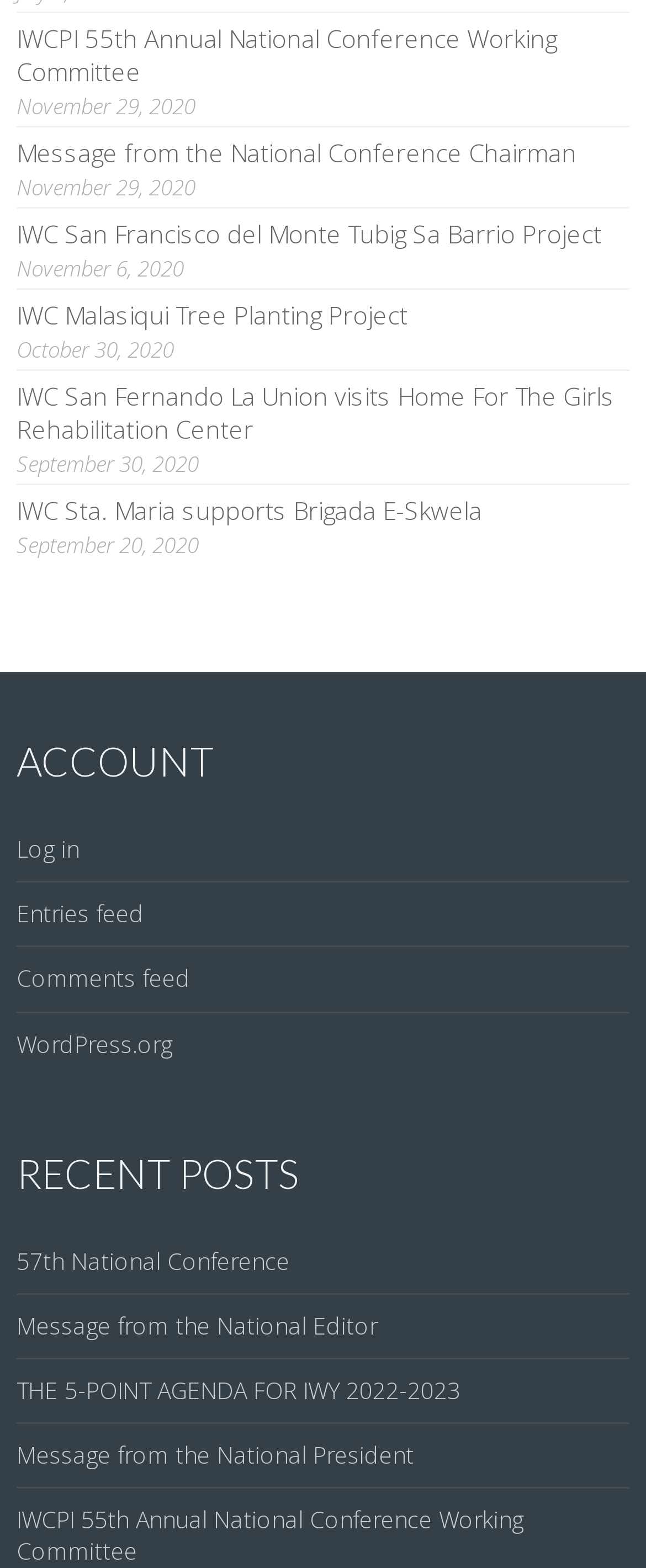Locate the bounding box coordinates of the element you need to click to accomplish the task described by this instruction: "Log in to the account".

[0.026, 0.531, 0.123, 0.551]